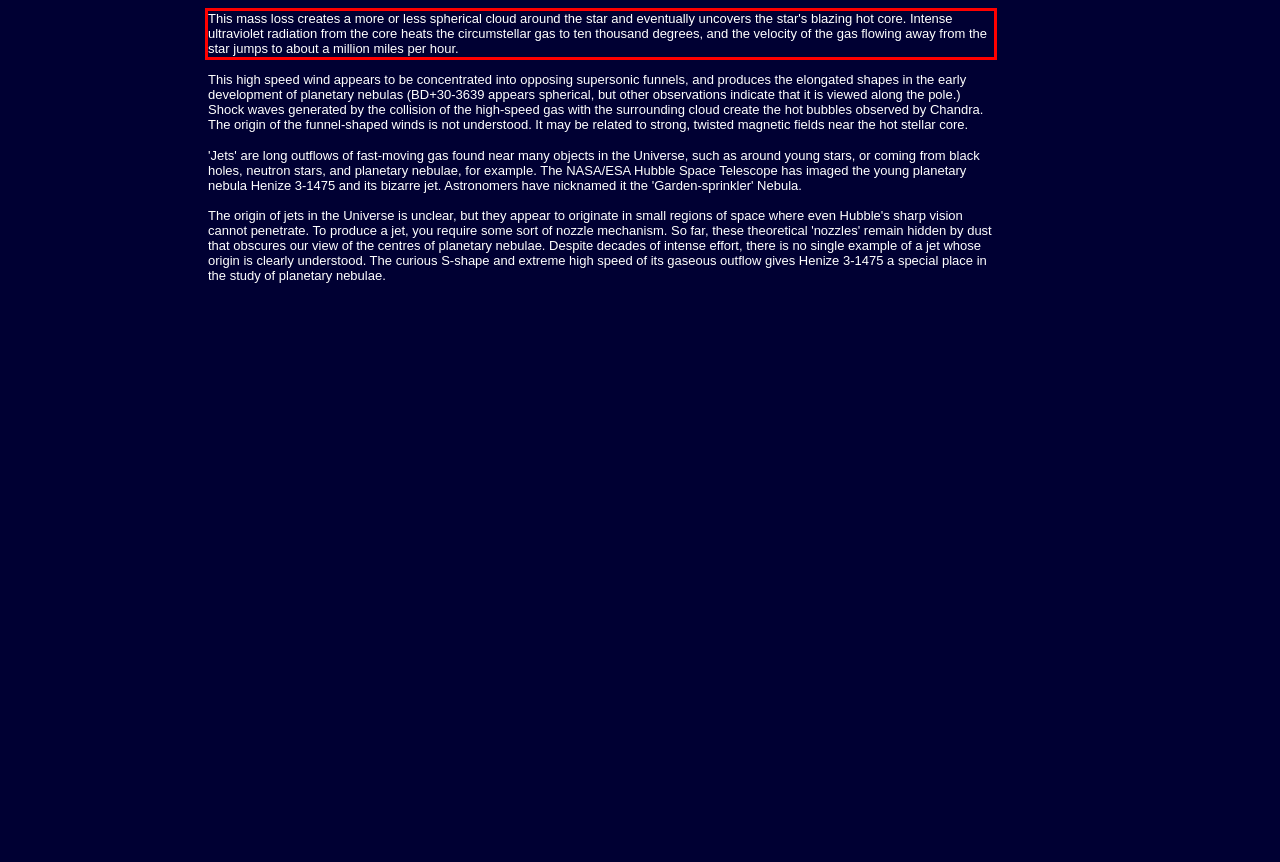Please look at the screenshot provided and find the red bounding box. Extract the text content contained within this bounding box.

This mass loss creates a more or less spherical cloud around the star and eventually uncovers the star's blazing hot core. Intense ultraviolet radiation from the core heats the circumstellar gas to ten thousand degrees, and the velocity of the gas flowing away from the star jumps to about a million miles per hour.